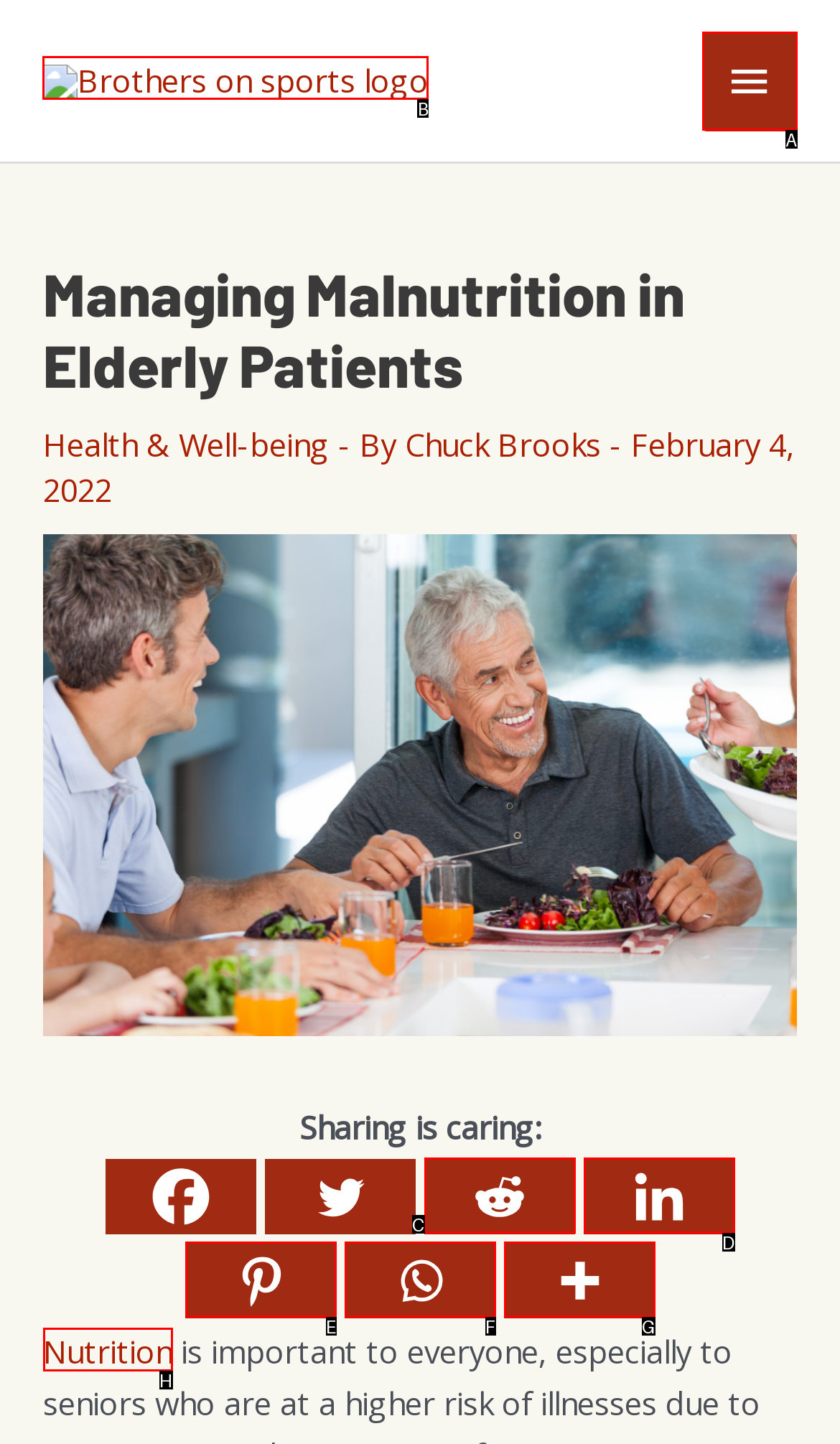Point out which HTML element you should click to fulfill the task: View the post about visitor management.
Provide the option's letter from the given choices.

None